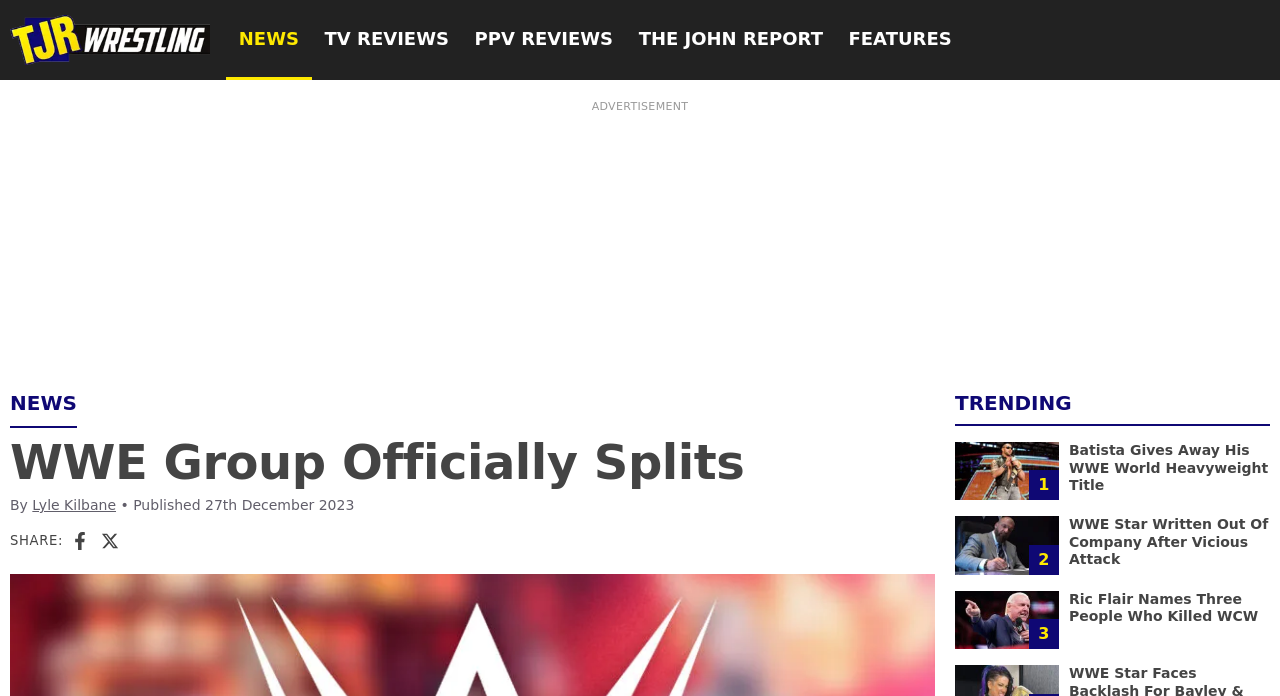Please determine the bounding box coordinates for the UI element described as: "The John Report".

[0.489, 0.0, 0.653, 0.115]